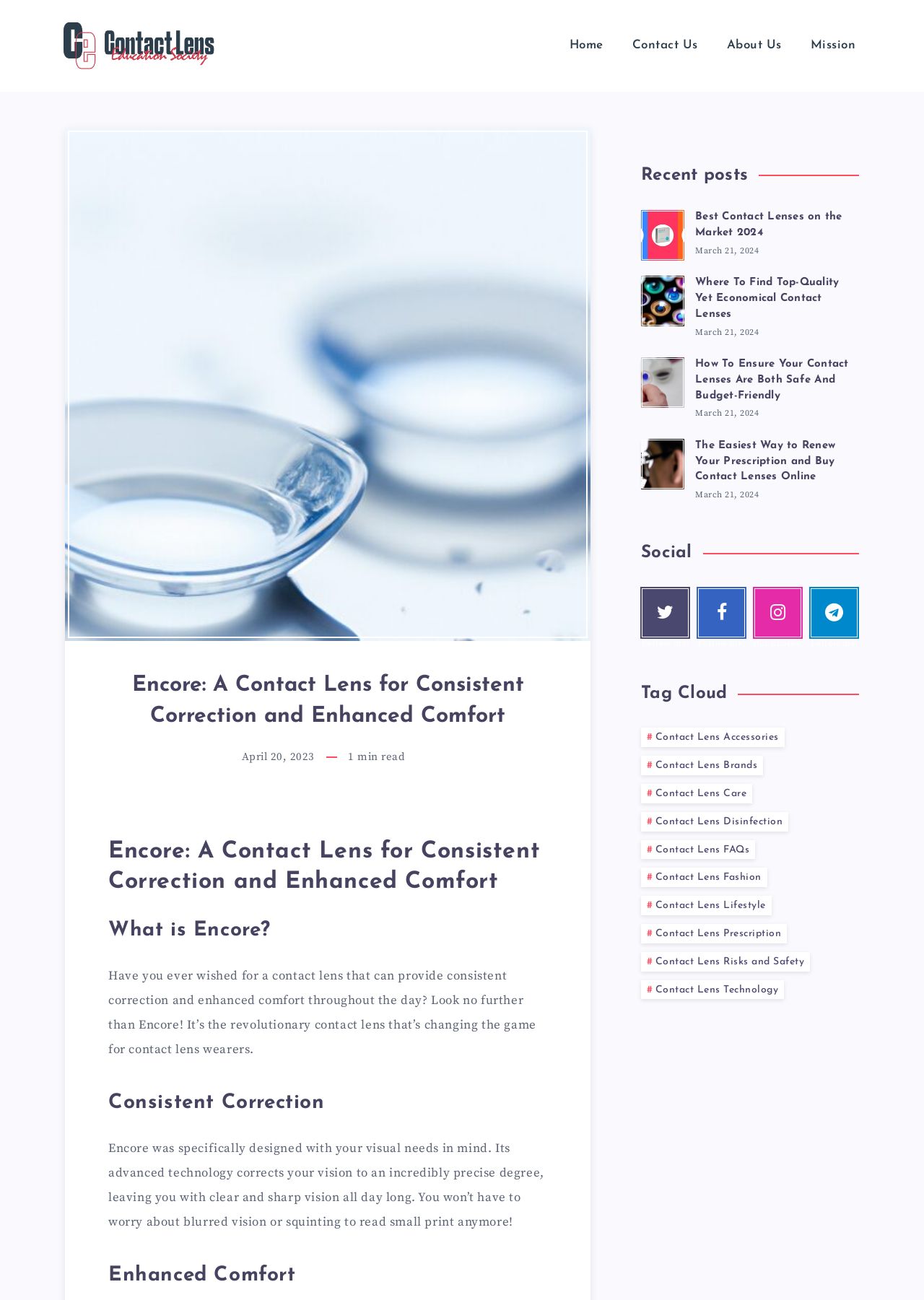What is the name of the contact lens?
Look at the screenshot and provide an in-depth answer.

The name of the contact lens is mentioned in the heading 'Encore: A Contact Lens for Consistent Correction and Enhanced Comfort' and also in the image description 'Encore: A Contact Lens for Consistent Correction and Enhanced Comfort'.